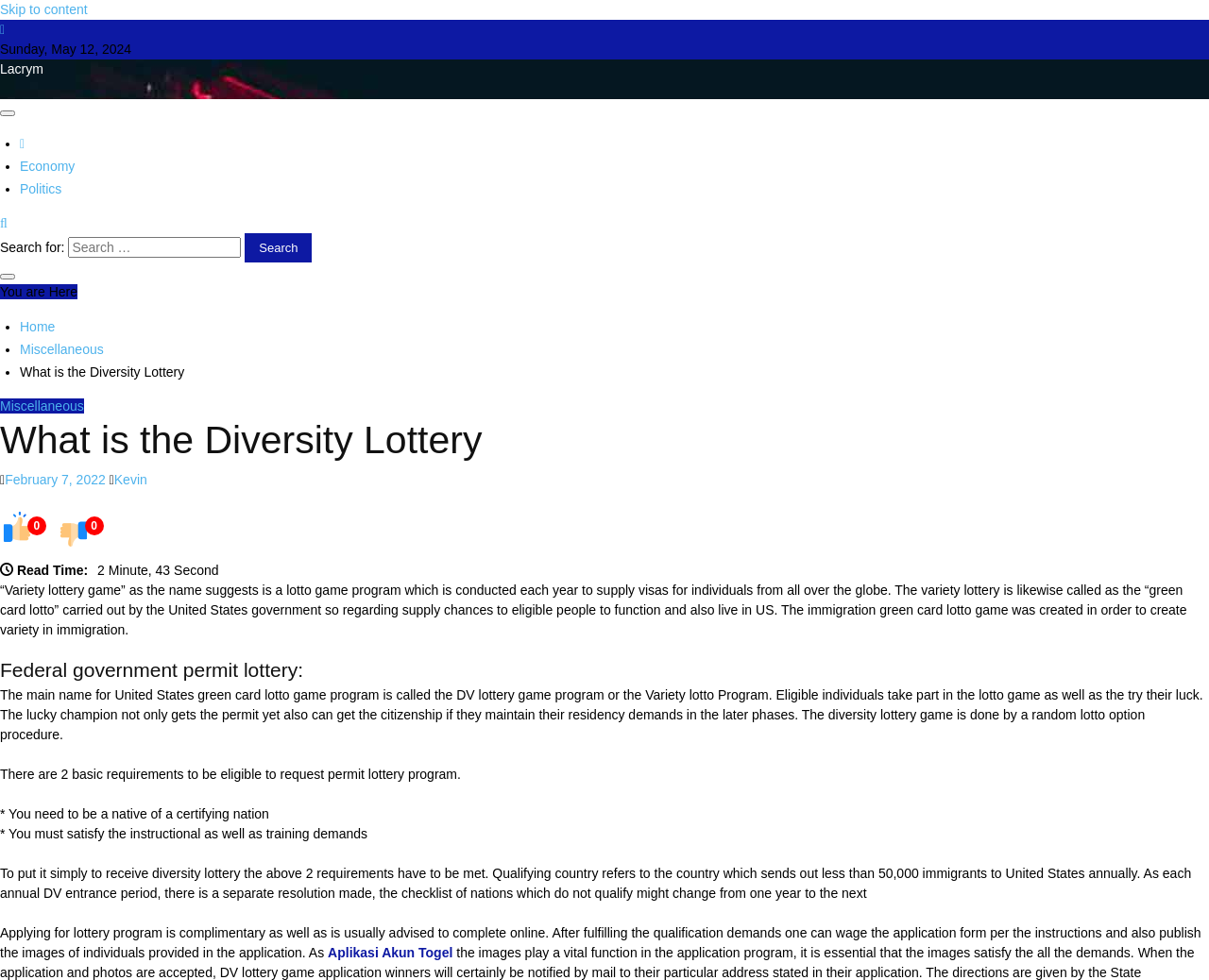Could you highlight the region that needs to be clicked to execute the instruction: "Search for something"?

[0.0, 0.238, 1.0, 0.268]